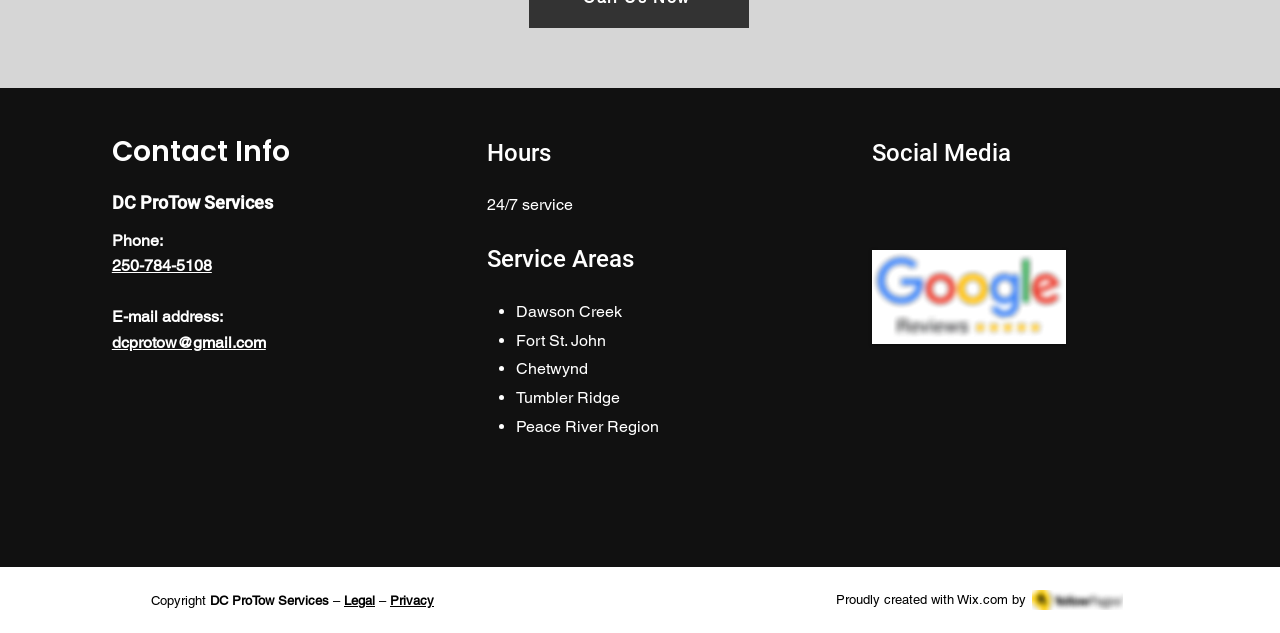What are the service areas of DC ProTow Services?
Give a detailed explanation using the information visible in the image.

I found the service areas by looking at the 'Service Areas' section, where it lists the areas with bullet points. The areas are Dawson Creek, Fort St. John, Chetwynd, Tumbler Ridge, and Peace River Region.